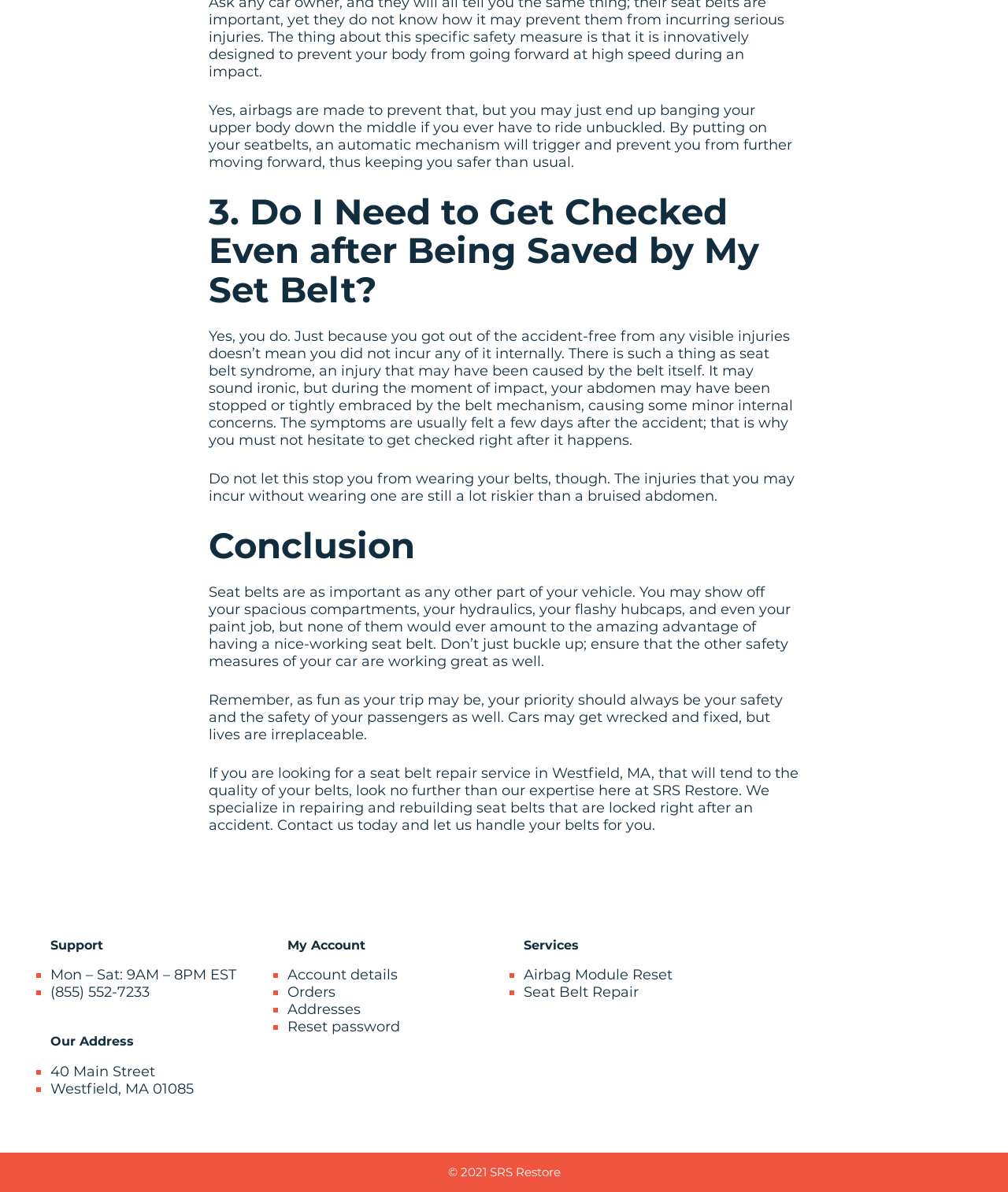What is the address of SRS Restore?
Answer the question with a detailed explanation, including all necessary information.

The address of SRS Restore is listed under the 'Our Address' section, which provides the exact location of their office at 40 Main Street, Westfield, MA 01085.